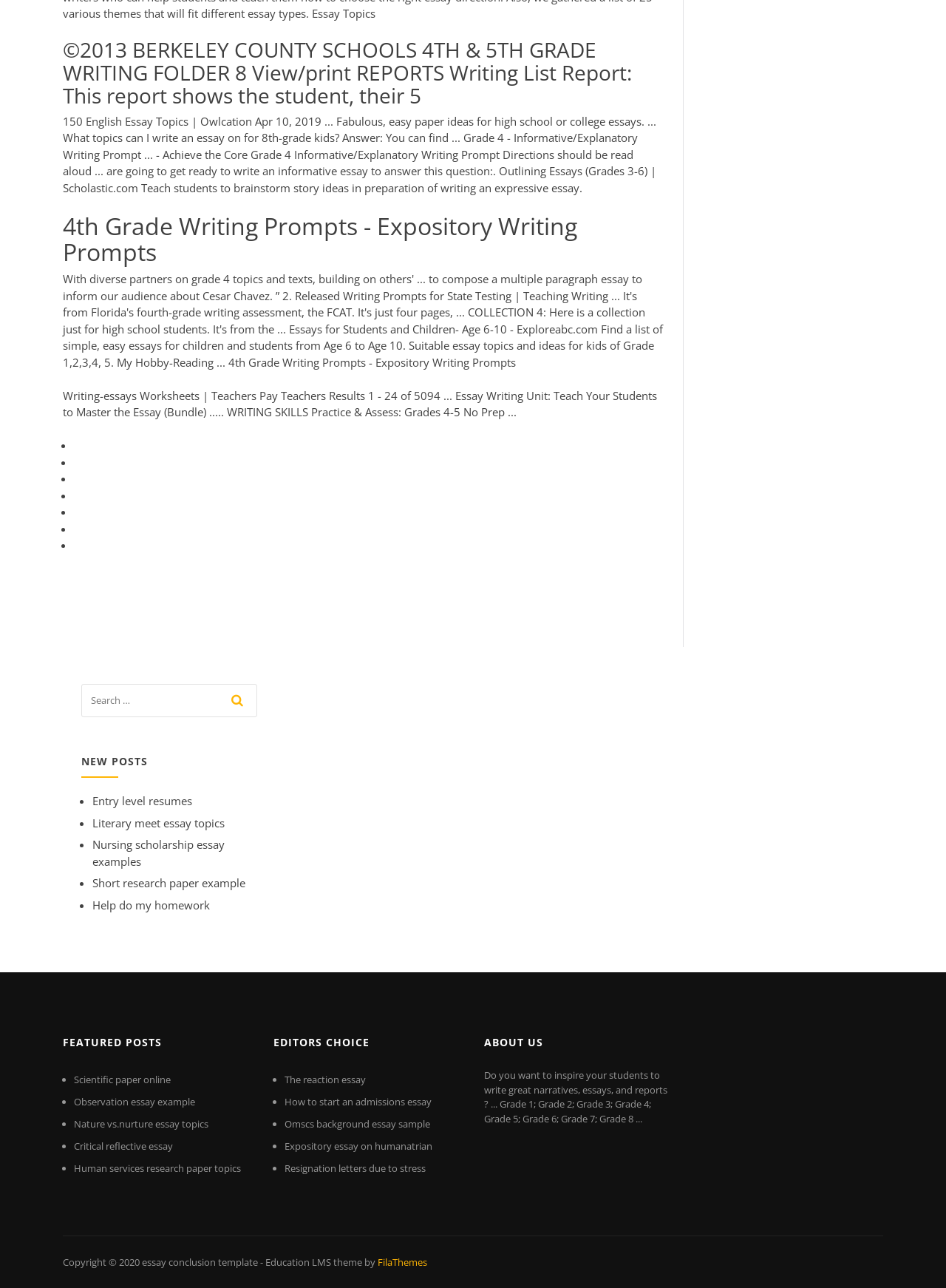How many links are provided under the 'NEW POSTS' section?
Provide an in-depth and detailed answer to the question.

The 'NEW POSTS' section contains five links to different topics, including 'Entry level resumes', 'Literary meet essay topics', 'Nursing scholarship essay examples', 'Short research paper example', and 'Help do my homework'.